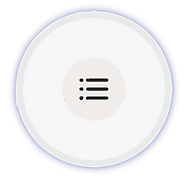Explain the image in detail, mentioning the main subjects and background elements.

The image displayed is a circular device featuring a minimalist design, predominantly white, with a subtle edge glow. In the center, there are three horizontal lines arranged in a stack, representing a speaker or access point icon. This image is positioned under the heading "Zero Trust," reflecting a crucial concept in modern cybersecurity practices, emphasizing the need for strict identity verification processes regardless of the user's location. The integration of such devices aligns with the overarching theme of dynamic authorization, denoting advanced access control measures that adapt in real-time, enhancing security and operational efficiency in business environments.